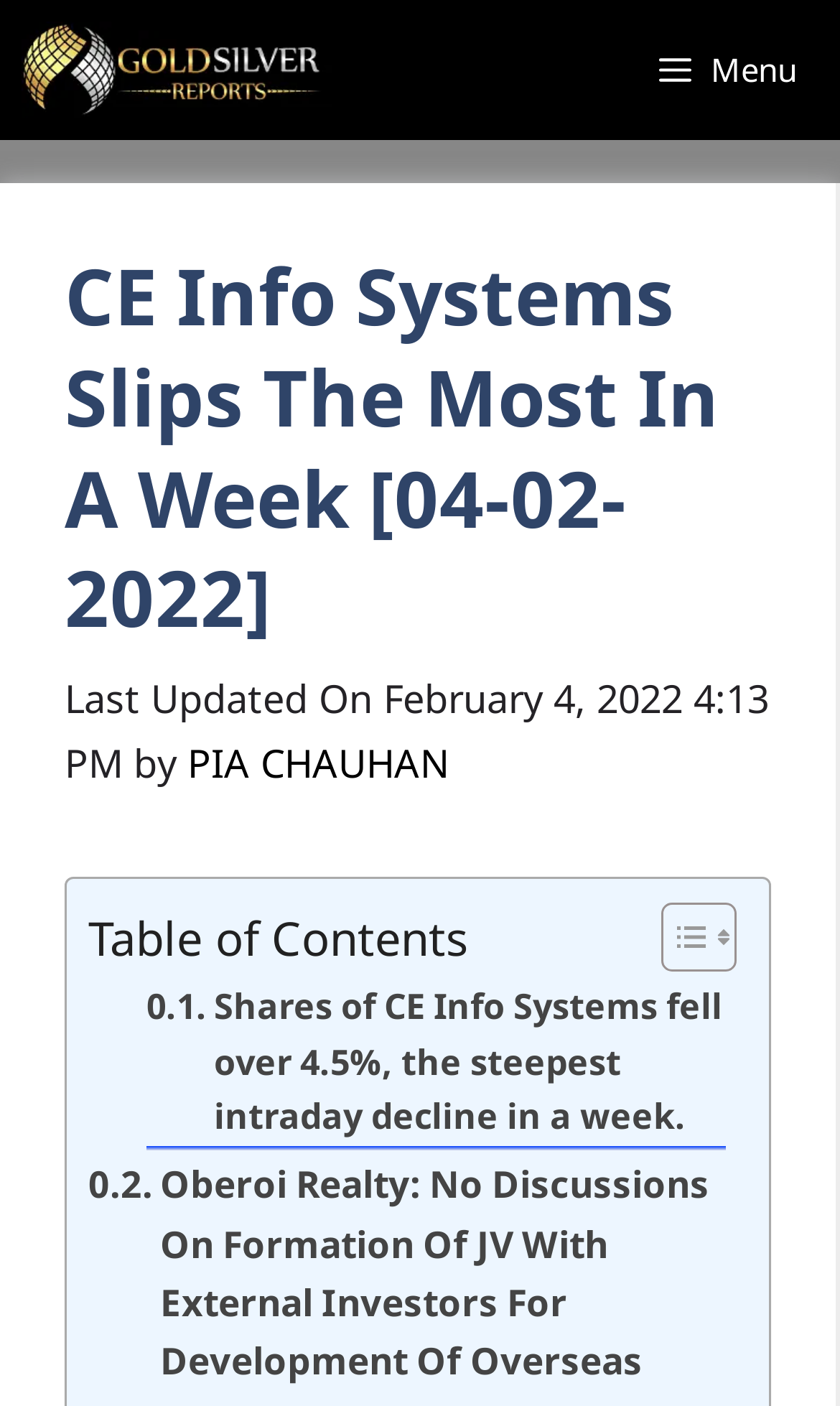Who is the author of the article?
Based on the visual information, provide a detailed and comprehensive answer.

The author's name can be found in the article metadata, where it is written 'by PIA CHAUHAN'.